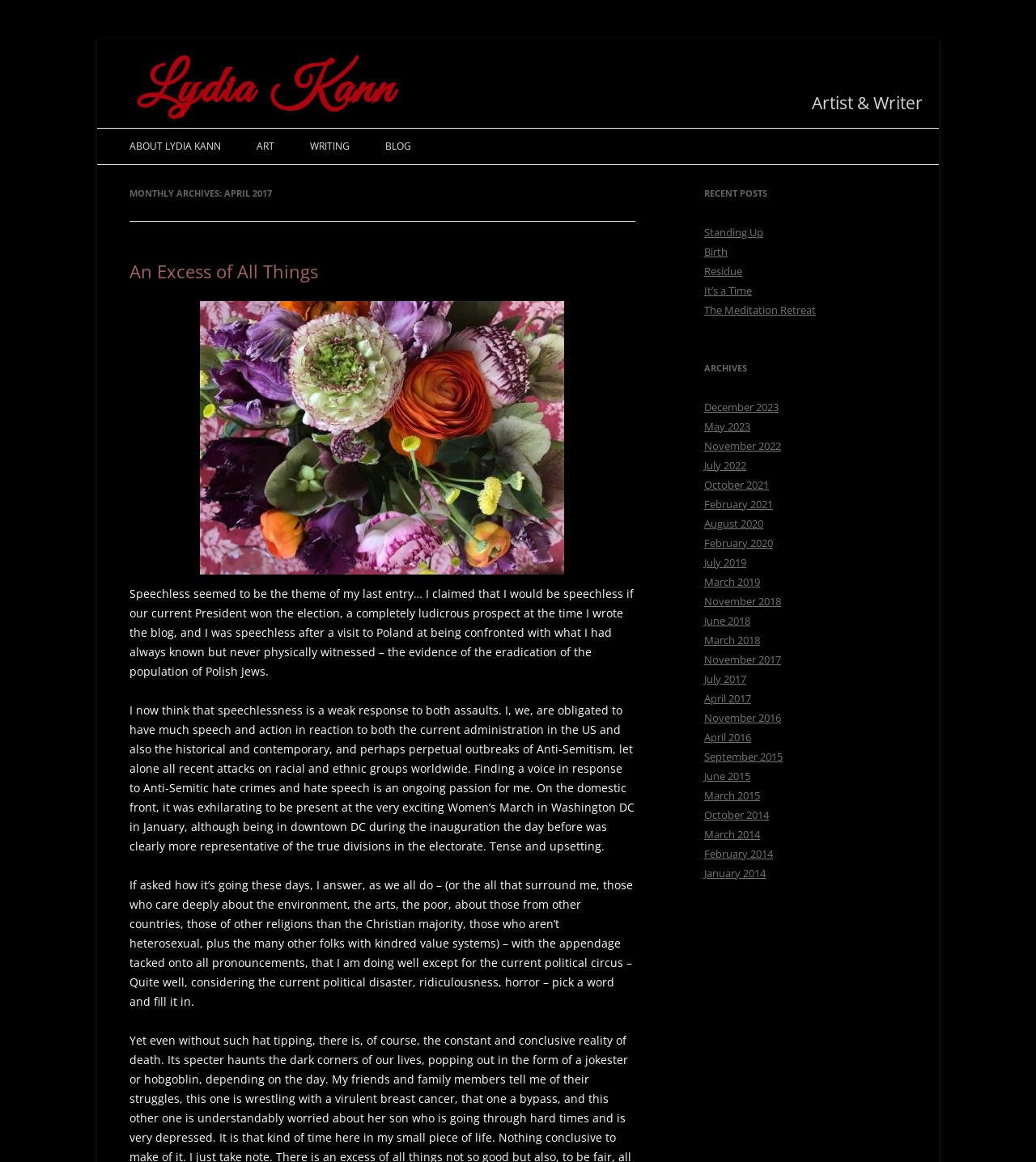Locate the coordinates of the bounding box for the clickable region that fulfills this instruction: "Read the blog post An Excess of All Things".

[0.125, 0.223, 0.307, 0.244]